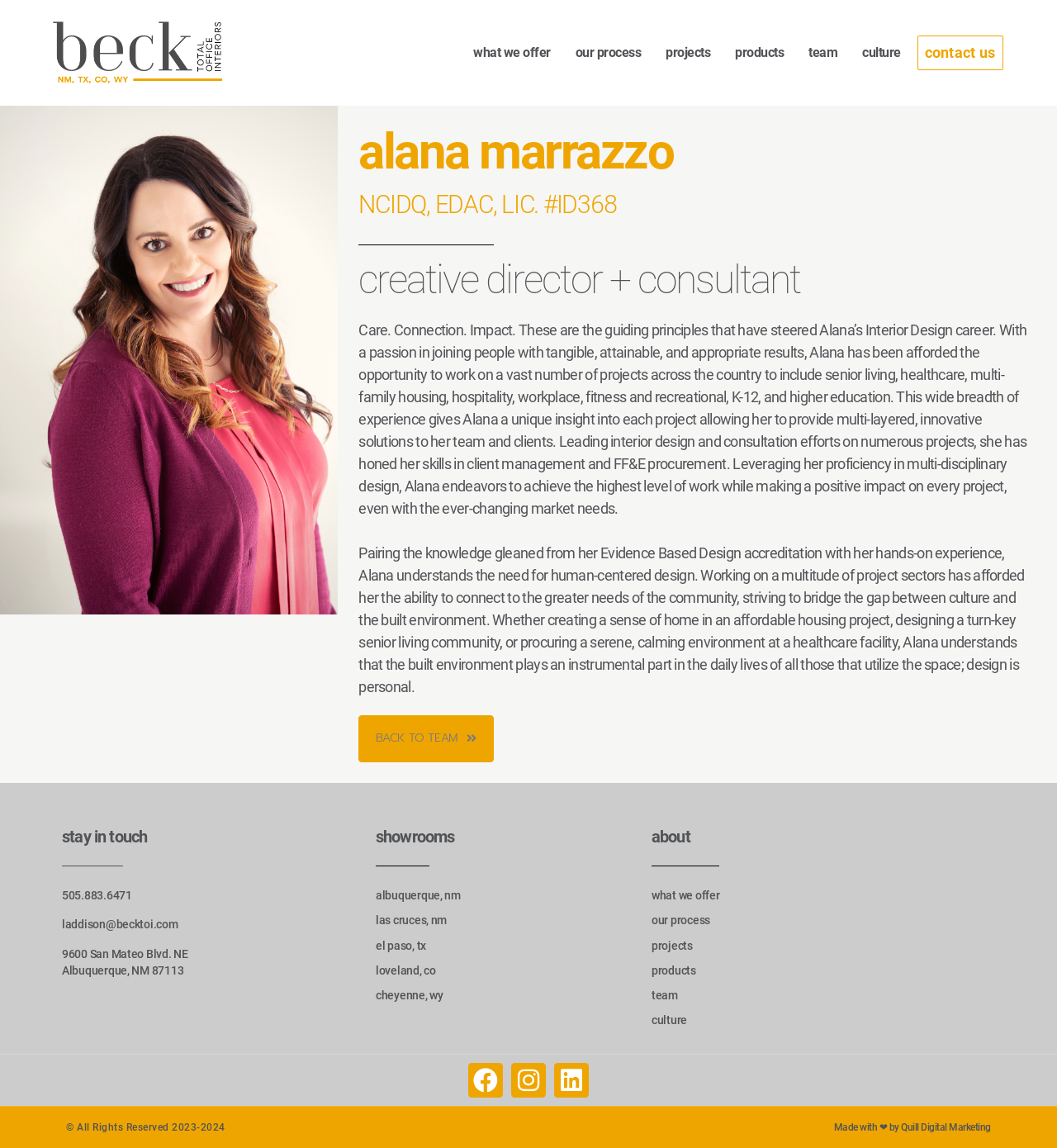Please identify the bounding box coordinates of the area I need to click to accomplish the following instruction: "Visit the Facebook page".

[0.443, 0.926, 0.476, 0.956]